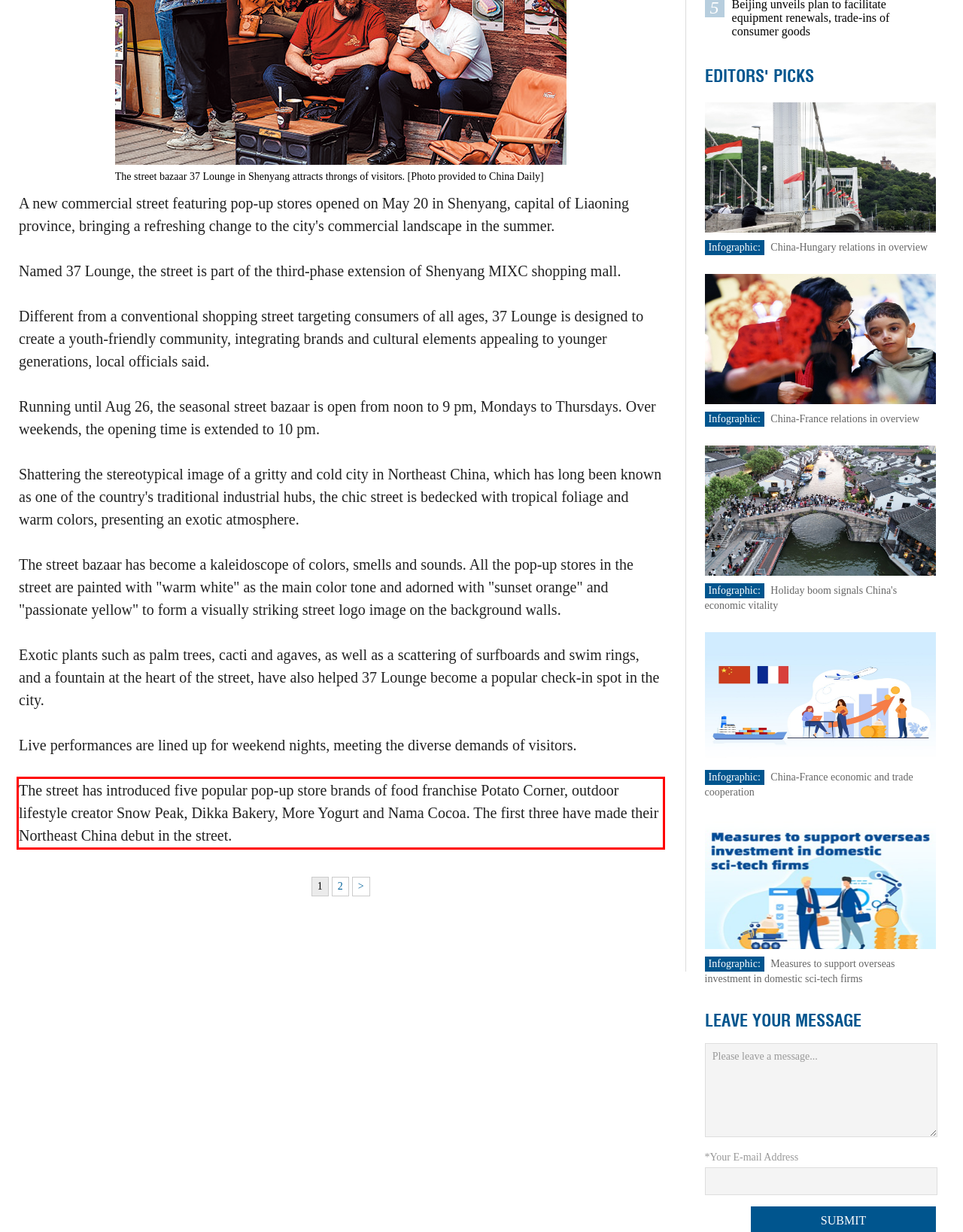Review the screenshot of the webpage and recognize the text inside the red rectangle bounding box. Provide the extracted text content.

The street has introduced five popular pop-up store brands of food franchise Potato Corner, outdoor lifestyle creator Snow Peak, Dikka Bakery, More Yogurt and Nama Cocoa. The first three have made their Northeast China debut in the street.